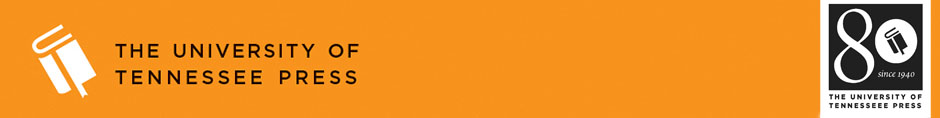Generate an in-depth description of the image you see.

The image prominently features the logo of the University of Tennessee Press, showcasing their distinctive branding. The logo includes a stylized book icon accompanied by the text "THE UNIVERSITY OF TENNESSEE PRESS," emphasizing their identity as a reputable publisher. The background is a vibrant orange, which enhances the visual impact of the design. On the right side, a black circular emblem highlights that the press has been established since 1940, further reinforcing their legacy and commitment to publishing. This image reflects the press's dedication to academic and literary contributions, making it a significant representation of their mission and history.